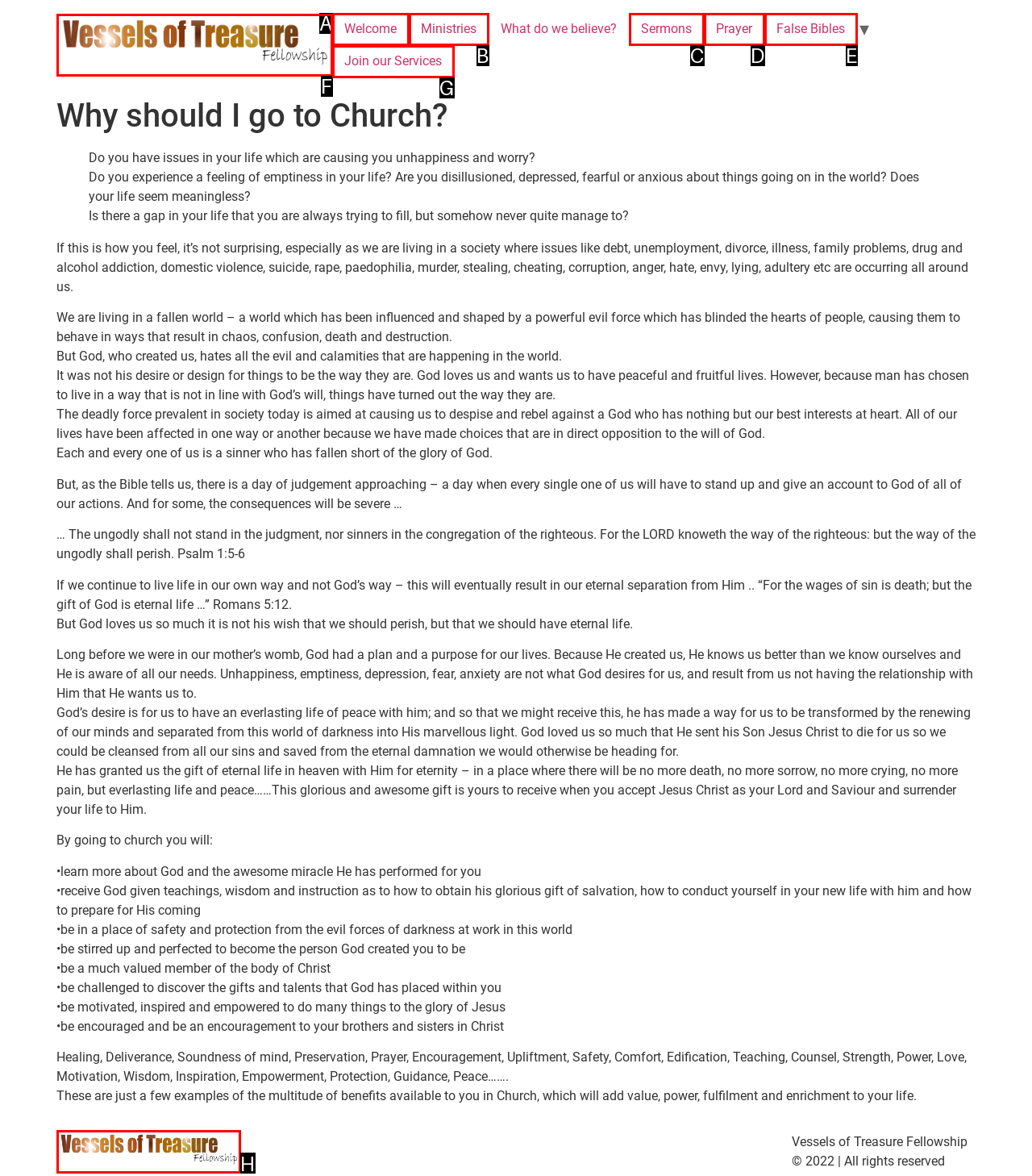Tell me the letter of the option that corresponds to the description: TOP
Answer using the letter from the given choices directly.

None